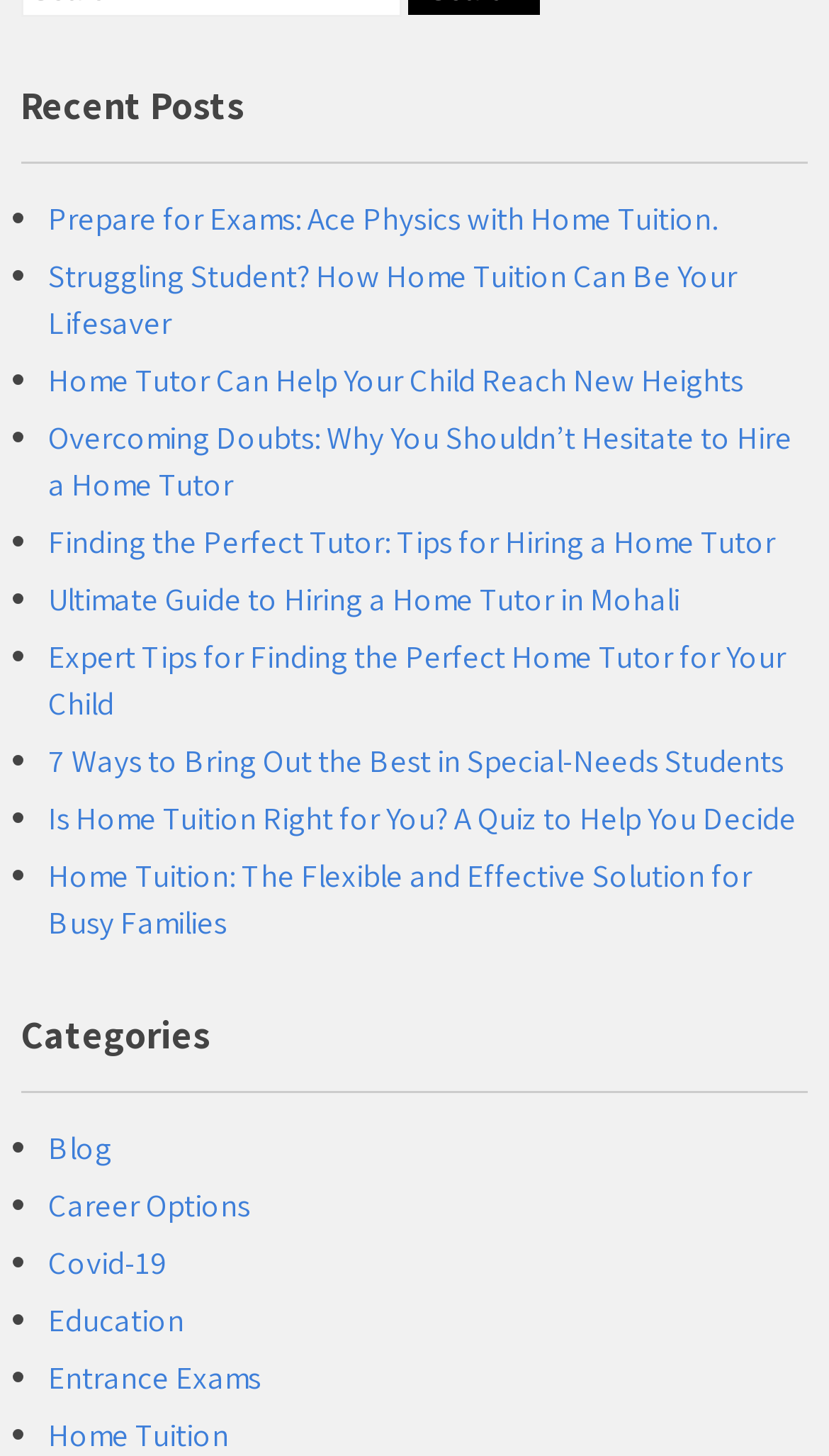What is the last post listed under 'Recent Posts'? Based on the image, give a response in one word or a short phrase.

Home Tuition: The Flexible and Effective Solution for Busy Families